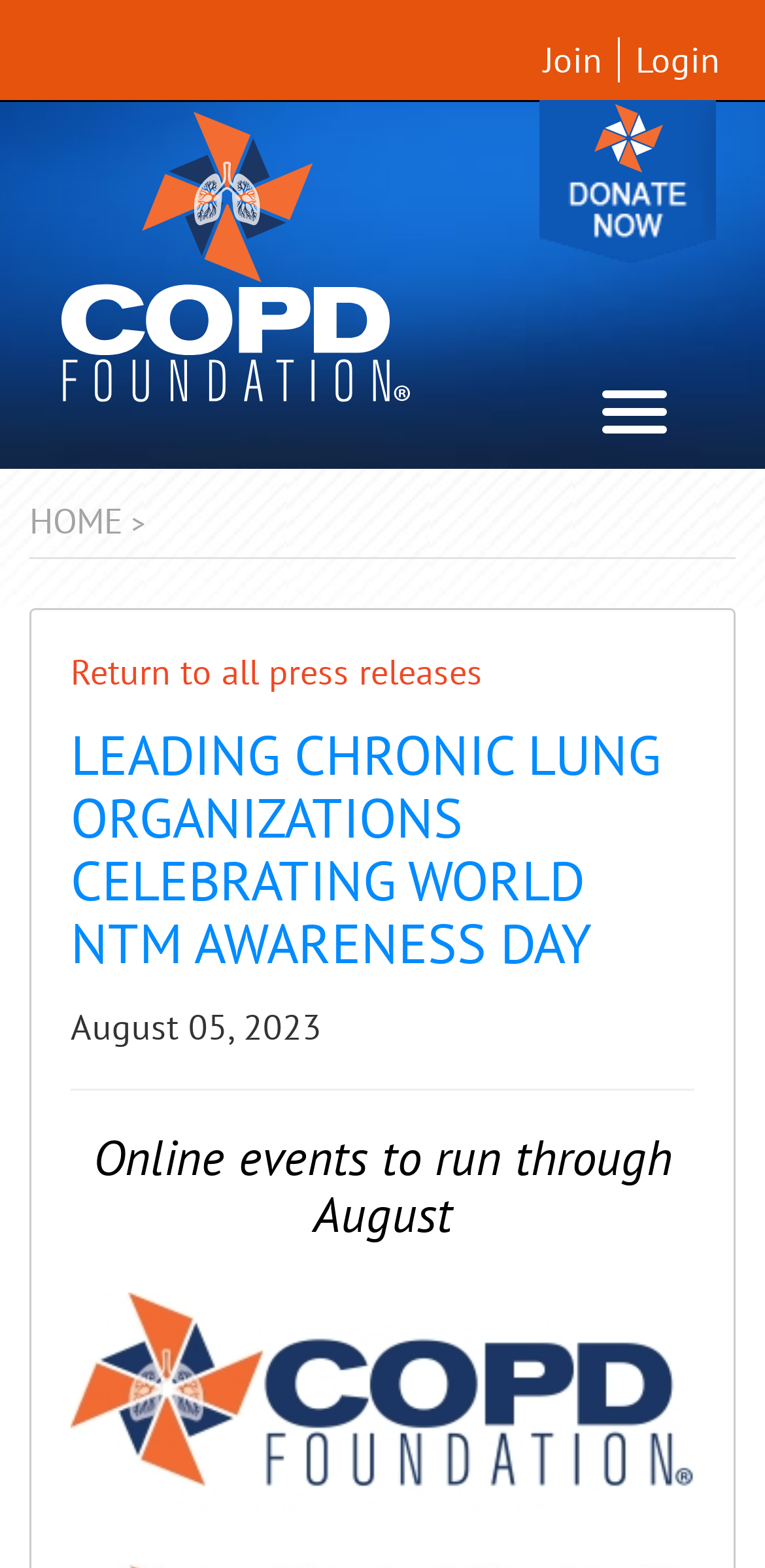Find the bounding box of the web element that fits this description: "Login".

[0.808, 0.024, 0.962, 0.053]